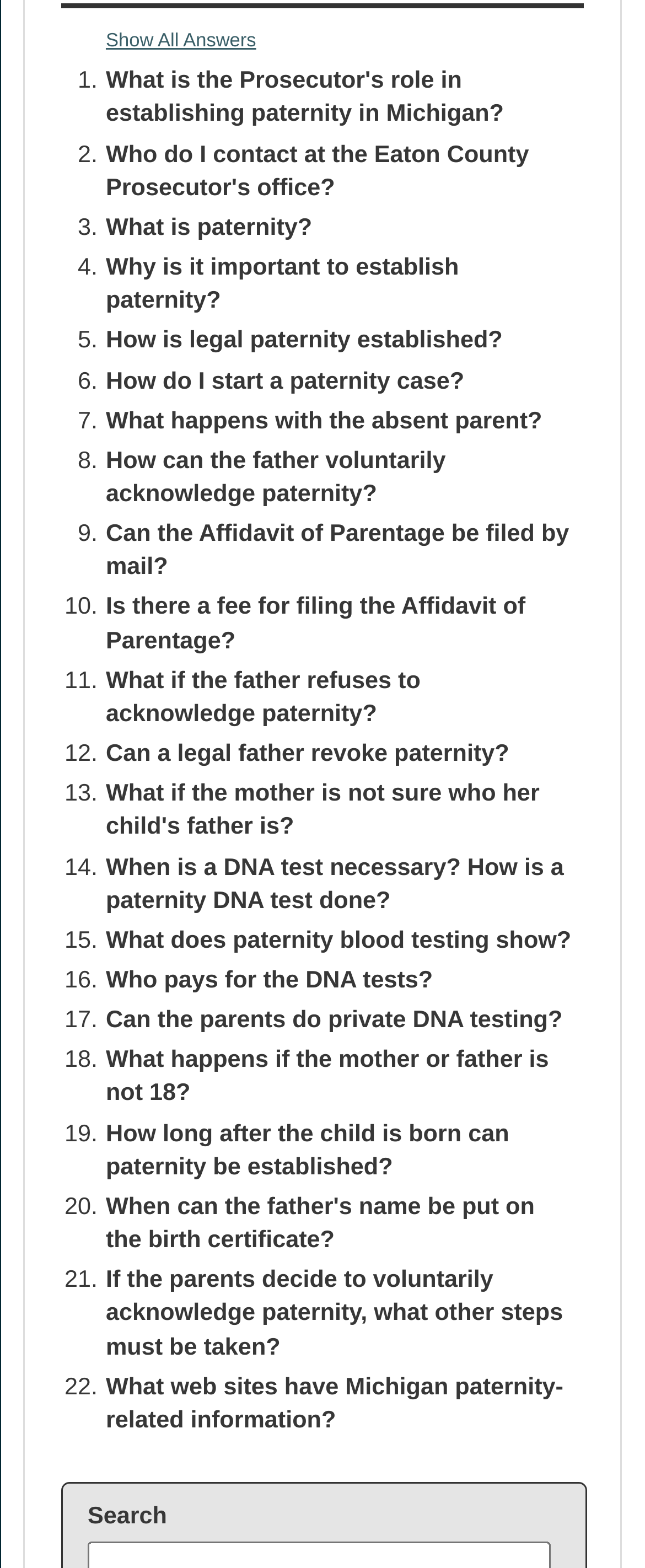Please give a succinct answer to the question in one word or phrase:
How many questions are listed on this webpage?

19